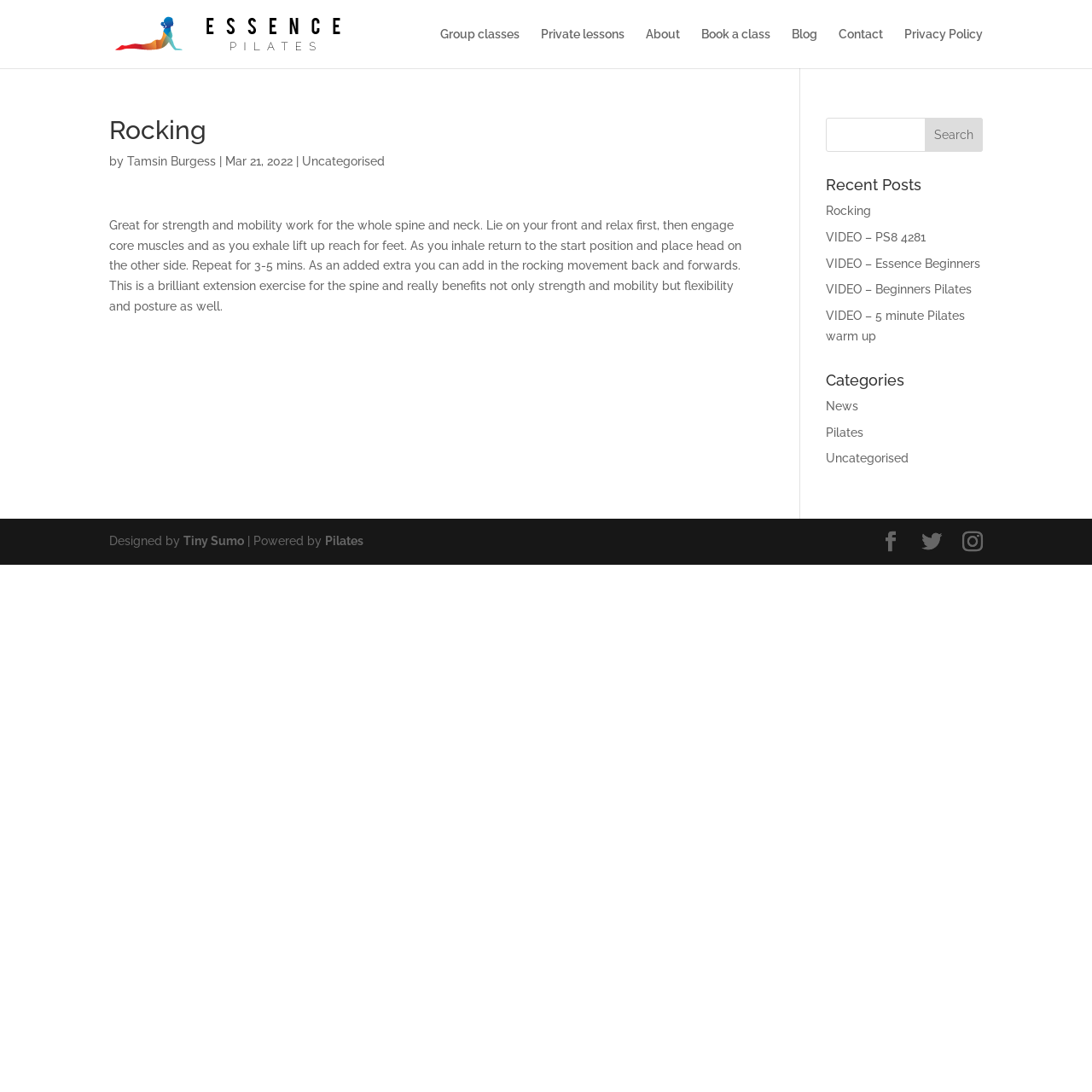What is the name of the website? Look at the image and give a one-word or short phrase answer.

essencepilates